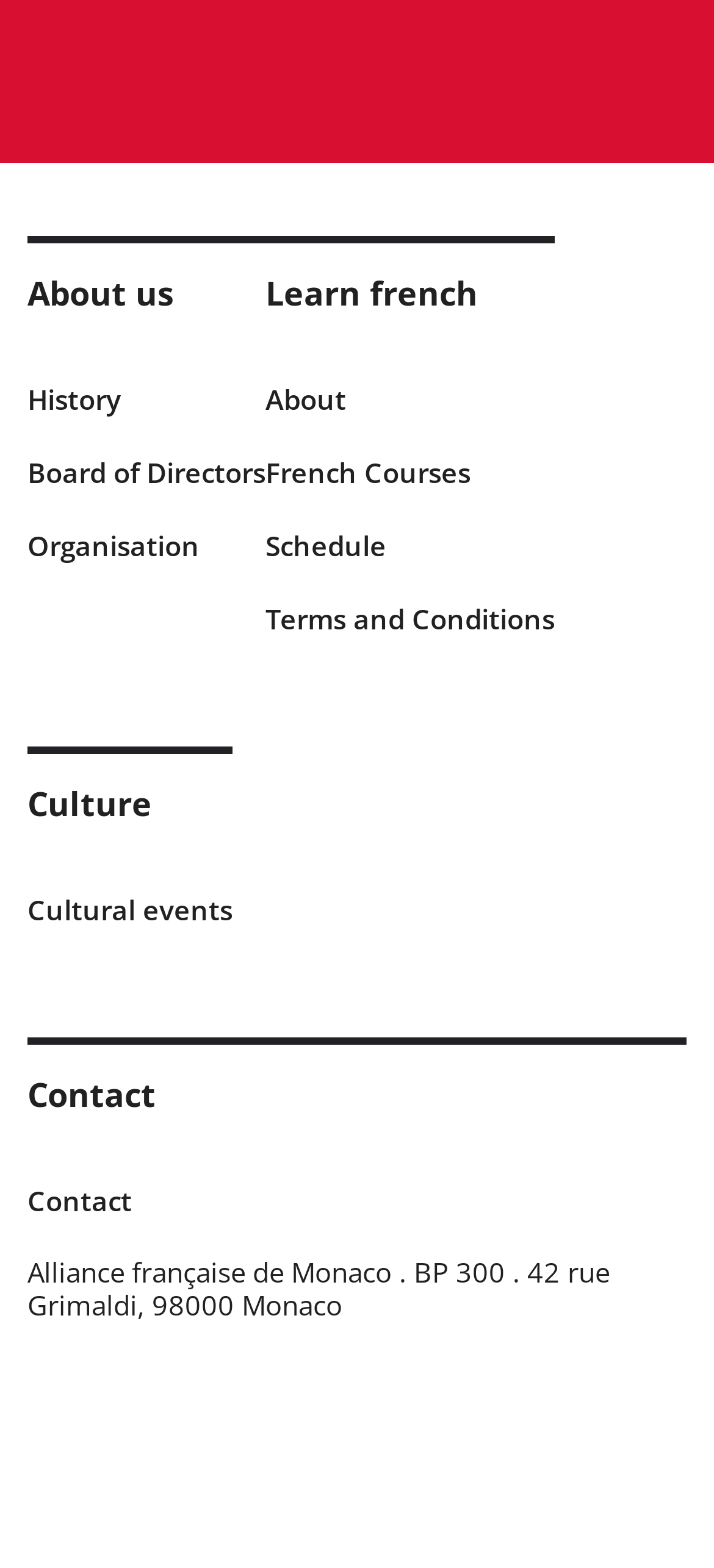Can you identify the bounding box coordinates of the clickable region needed to carry out this instruction: 'Click add to cart'? The coordinates should be four float numbers within the range of 0 to 1, stated as [left, top, right, bottom].

None